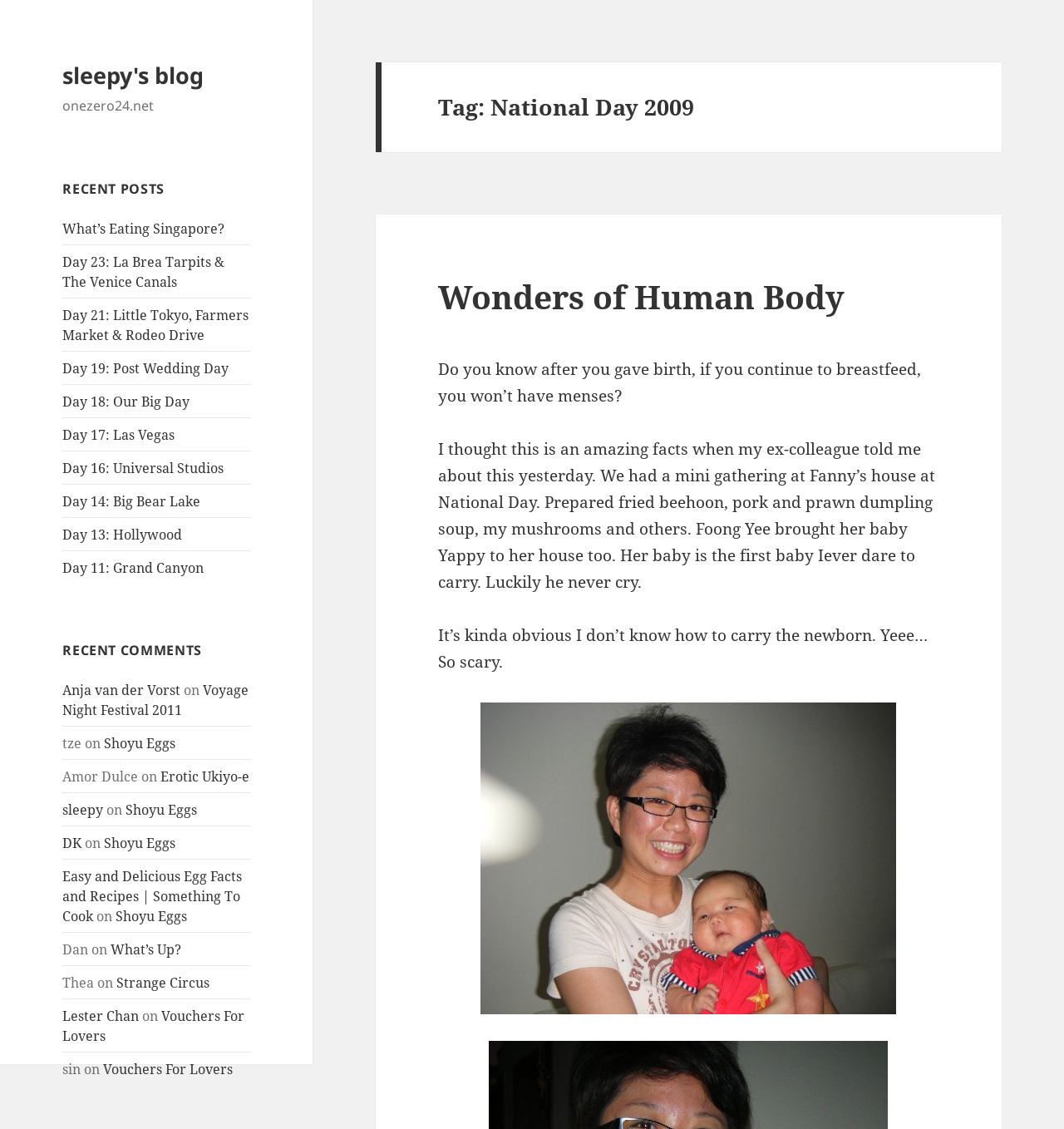Find the bounding box coordinates for the area that should be clicked to accomplish the instruction: "Click on the 'What’s Eating Singapore?' link".

[0.059, 0.194, 0.211, 0.21]